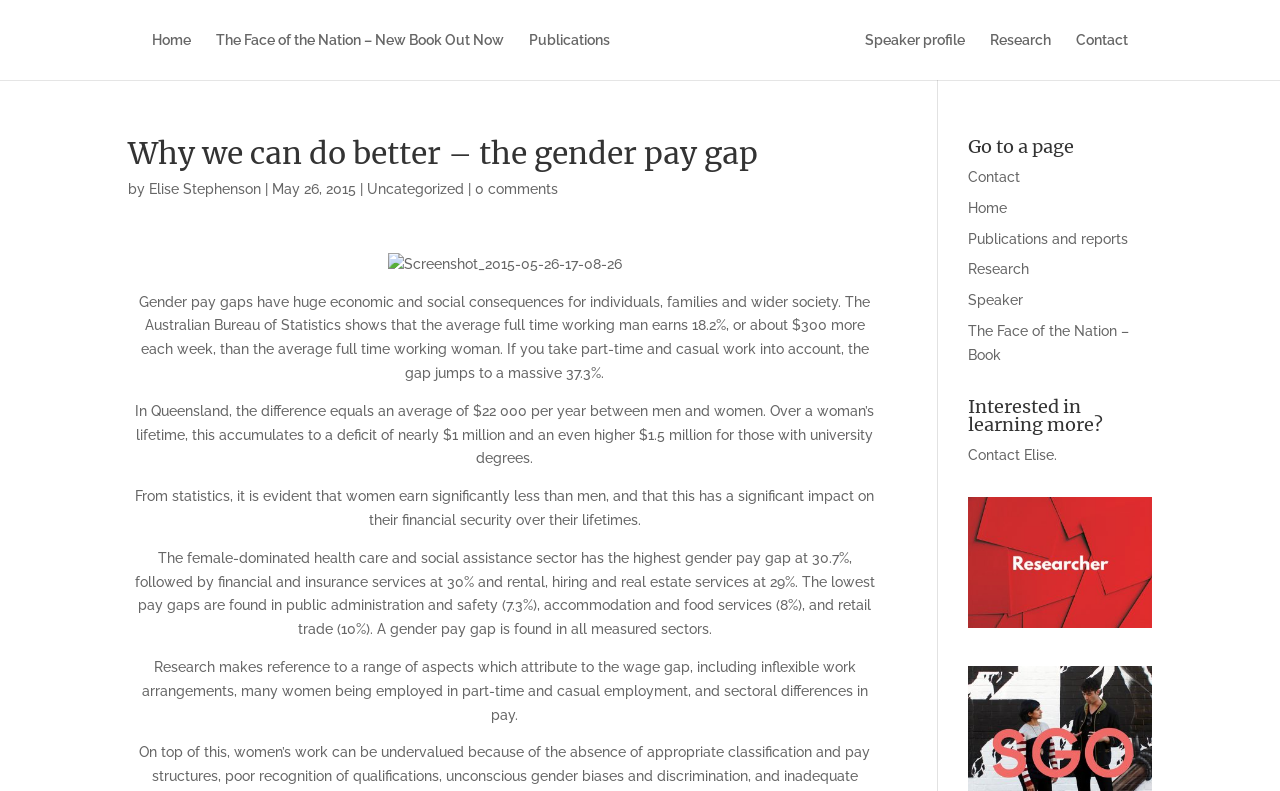Using the element description Publications and reports, predict the bounding box coordinates for the UI element. Provide the coordinates in (top-left x, top-left y, bottom-right x, bottom-right y) format with values ranging from 0 to 1.

[0.756, 0.292, 0.881, 0.312]